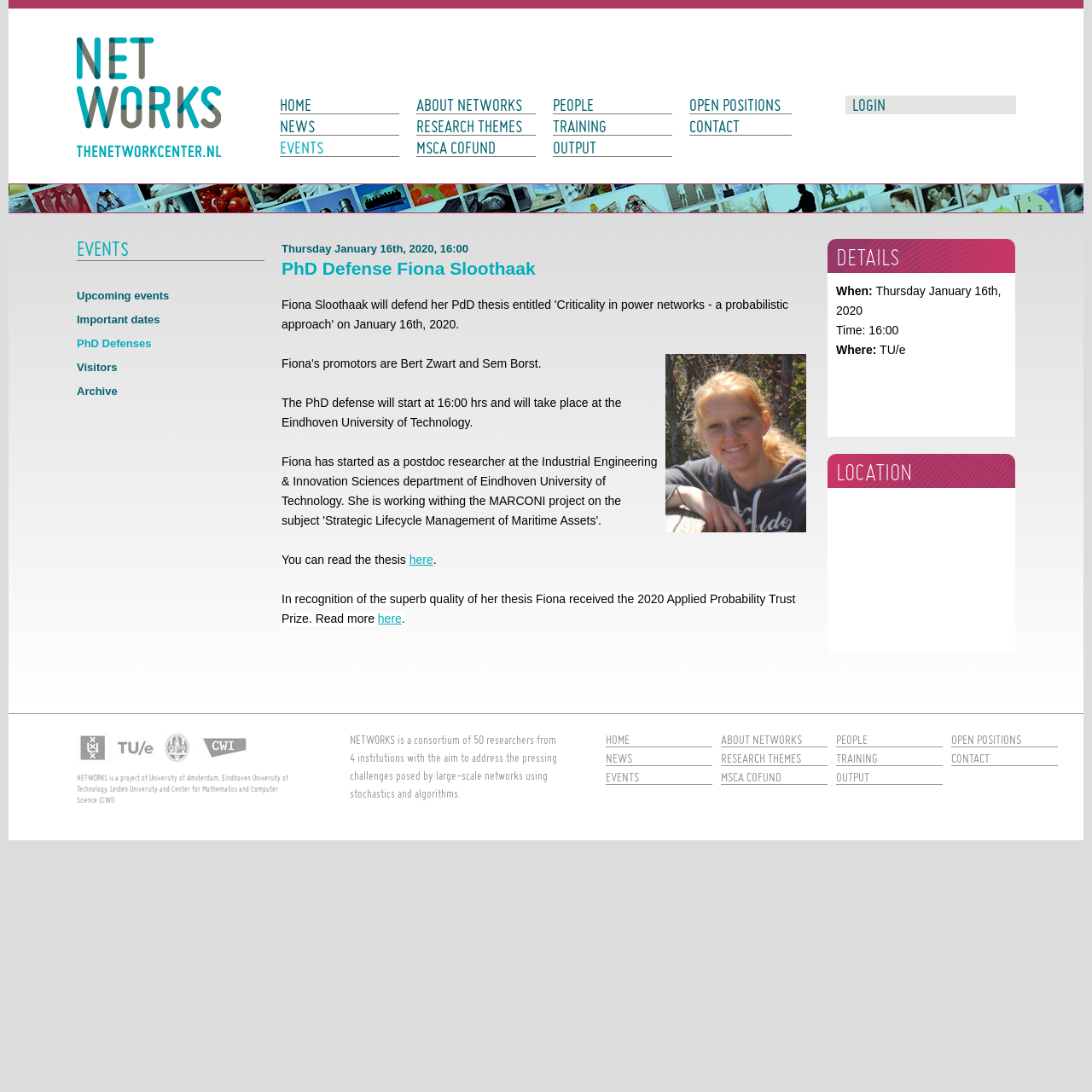Identify and provide the bounding box for the element described by: "title="Logos UvA TUe Leiden CWI"".

[0.07, 0.689, 0.229, 0.702]